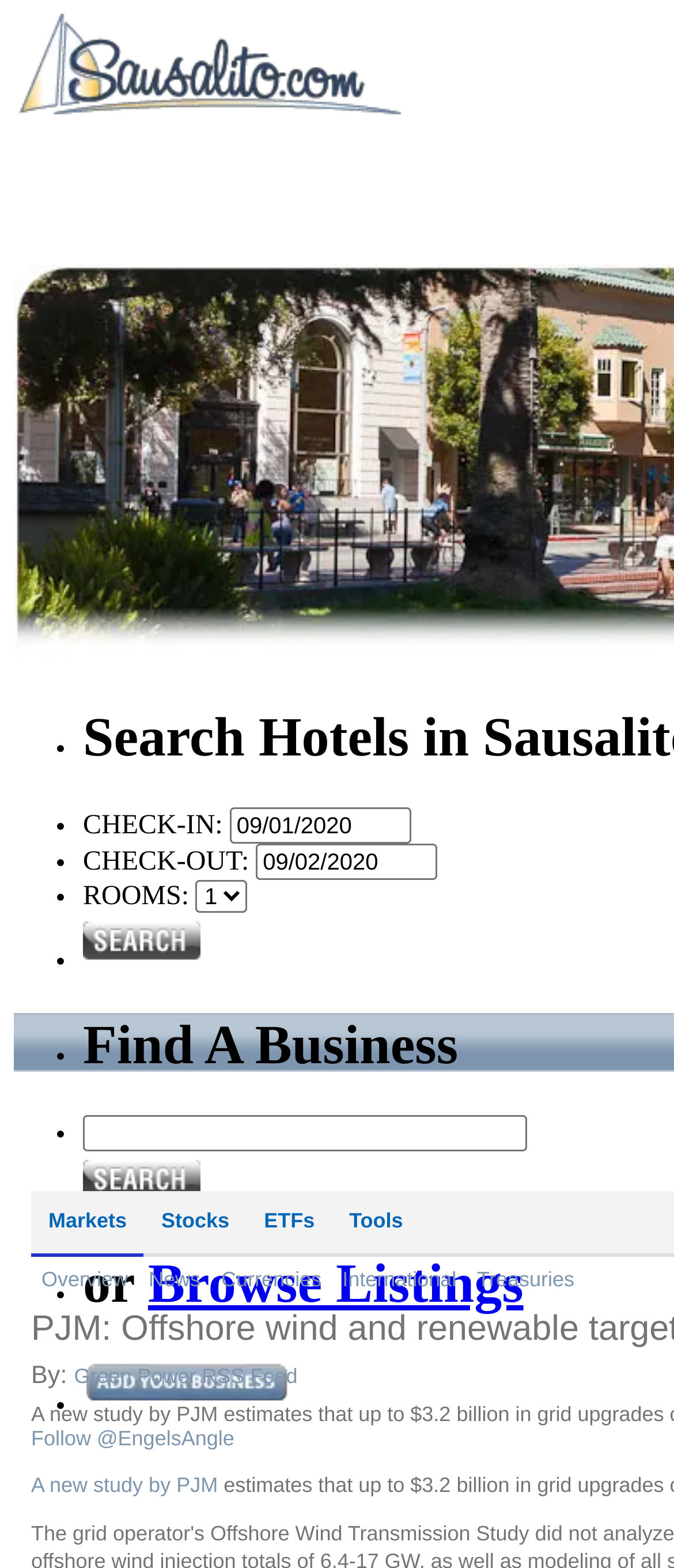Please predict the bounding box coordinates of the element's region where a click is necessary to complete the following instruction: "Browse listings". The coordinates should be represented by four float numbers between 0 and 1, i.e., [left, top, right, bottom].

[0.22, 0.798, 0.777, 0.838]